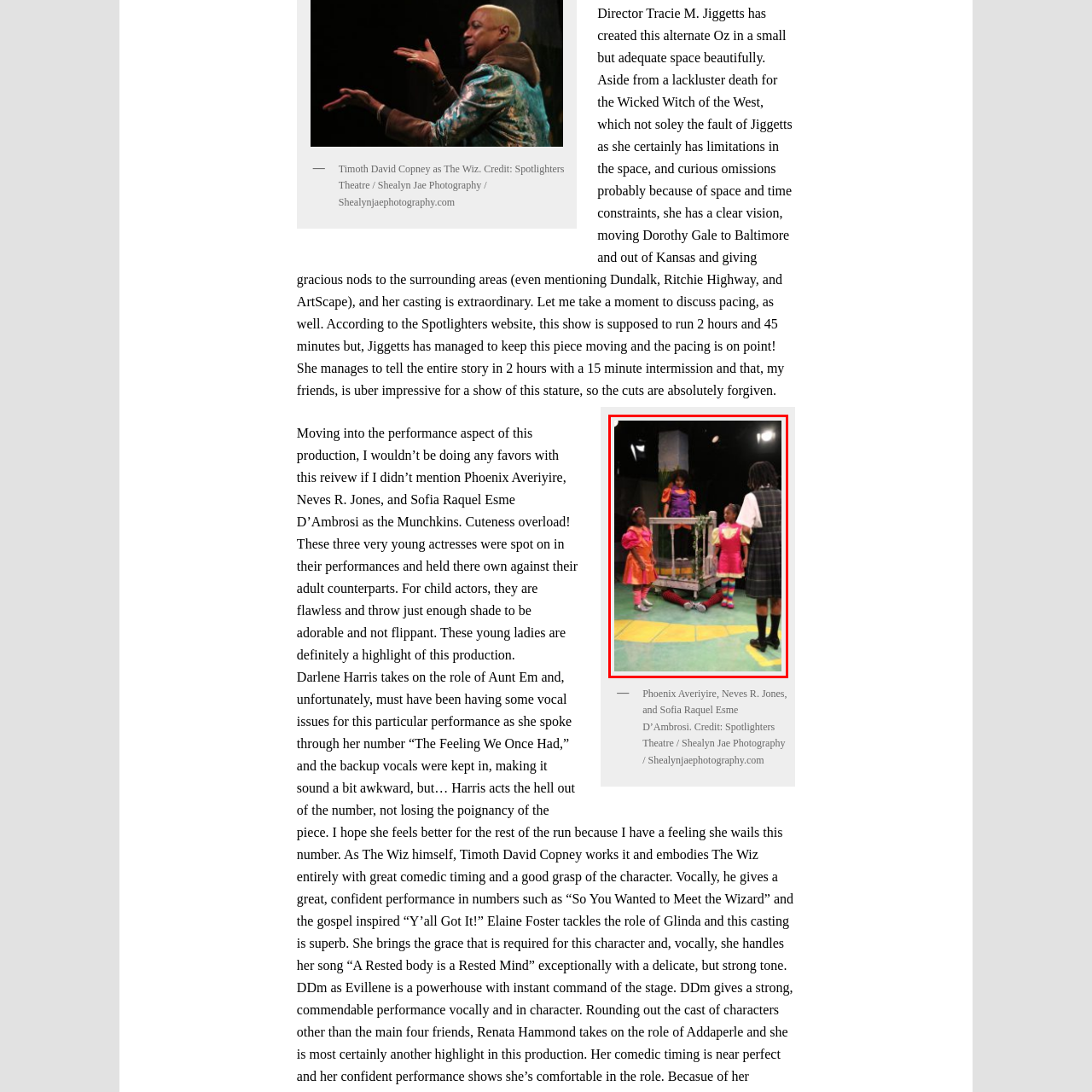Analyze the image surrounded by the red box and respond concisely: Who is credited for the image?

Spotlighters Theatre and Shealyn Jae Photography